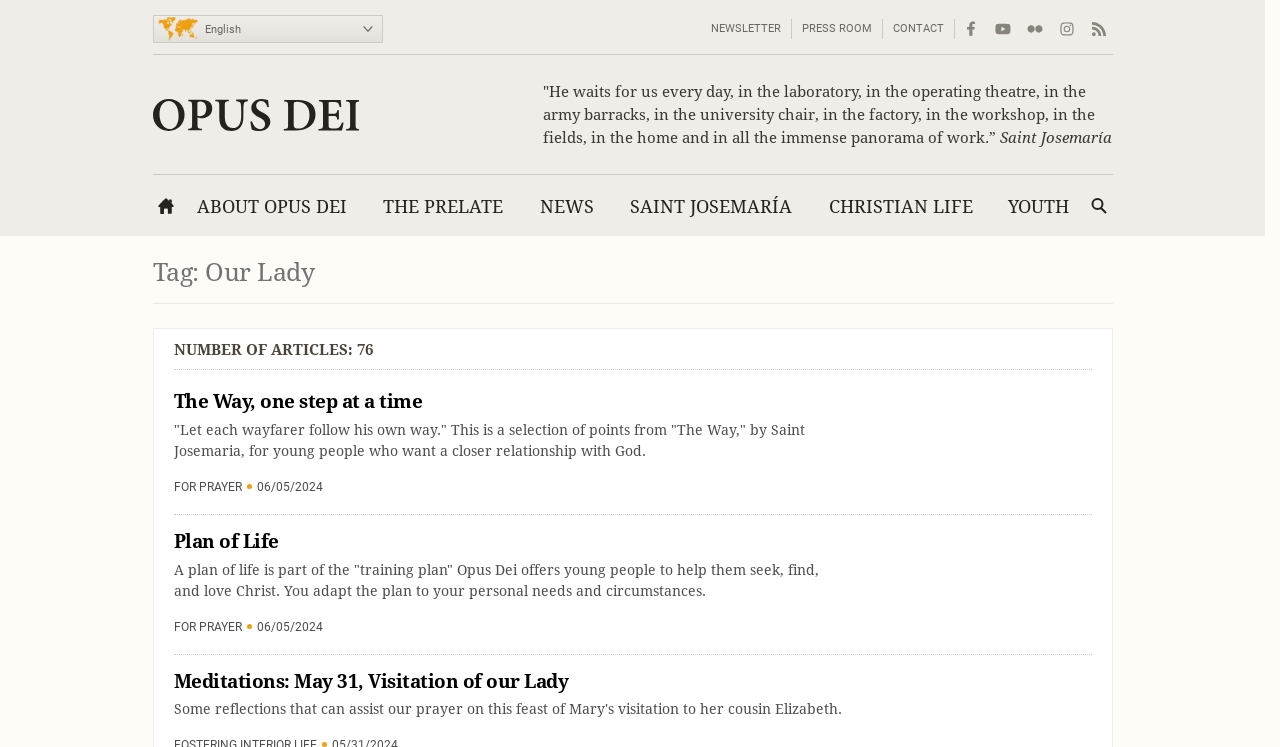How many articles are tagged with 'Our Lady'?
Please provide an in-depth and detailed response to the question.

The number of articles tagged with 'Our Lady' can be found below the 'Tag: Our Lady' heading, where it says 'NUMBER OF ARTICLES: 76'.